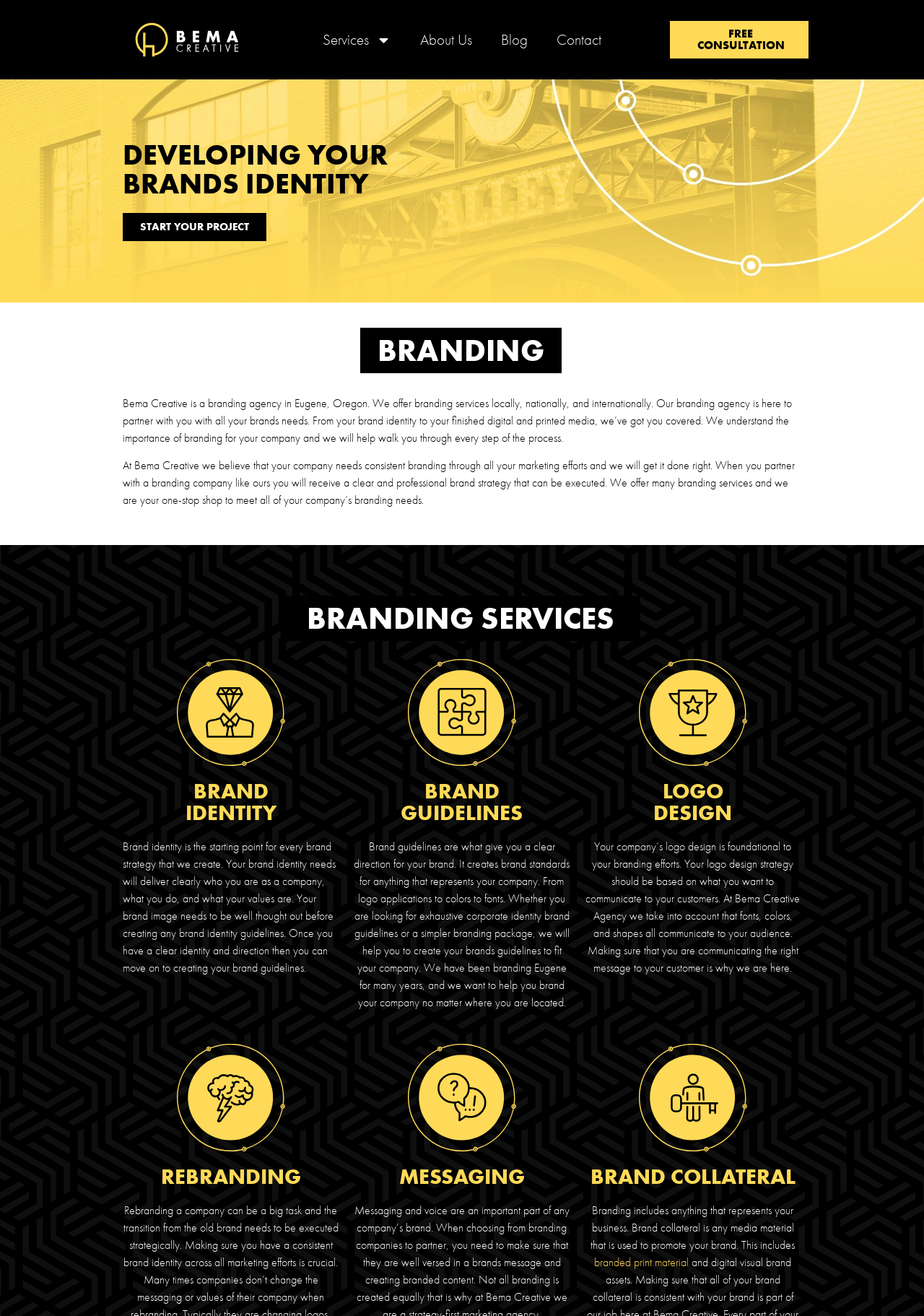What is included in brand collateral?
Based on the screenshot, answer the question with a single word or phrase.

Media material